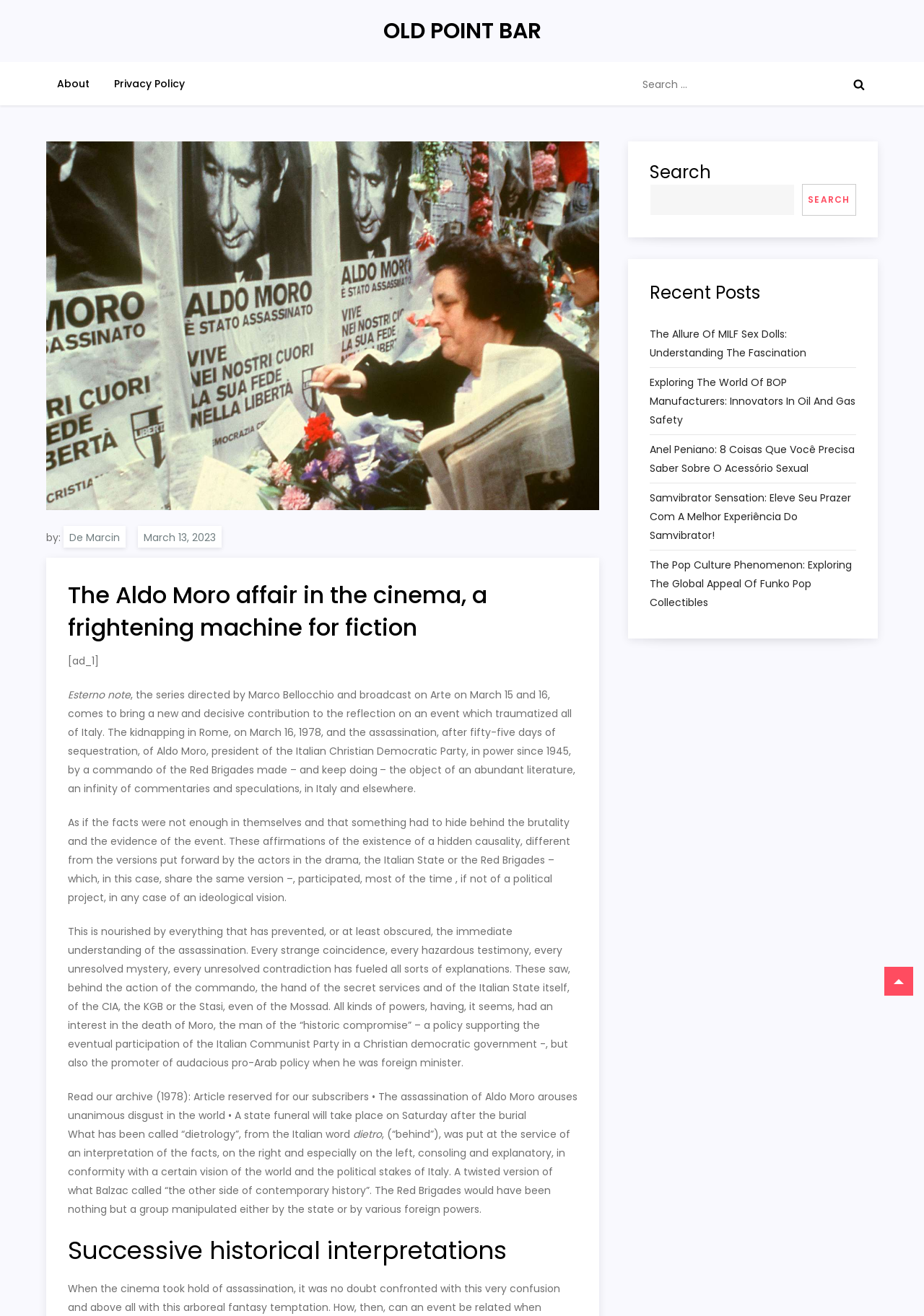Kindly determine the bounding box coordinates of the area that needs to be clicked to fulfill this instruction: "Go to the About page".

[0.05, 0.047, 0.109, 0.08]